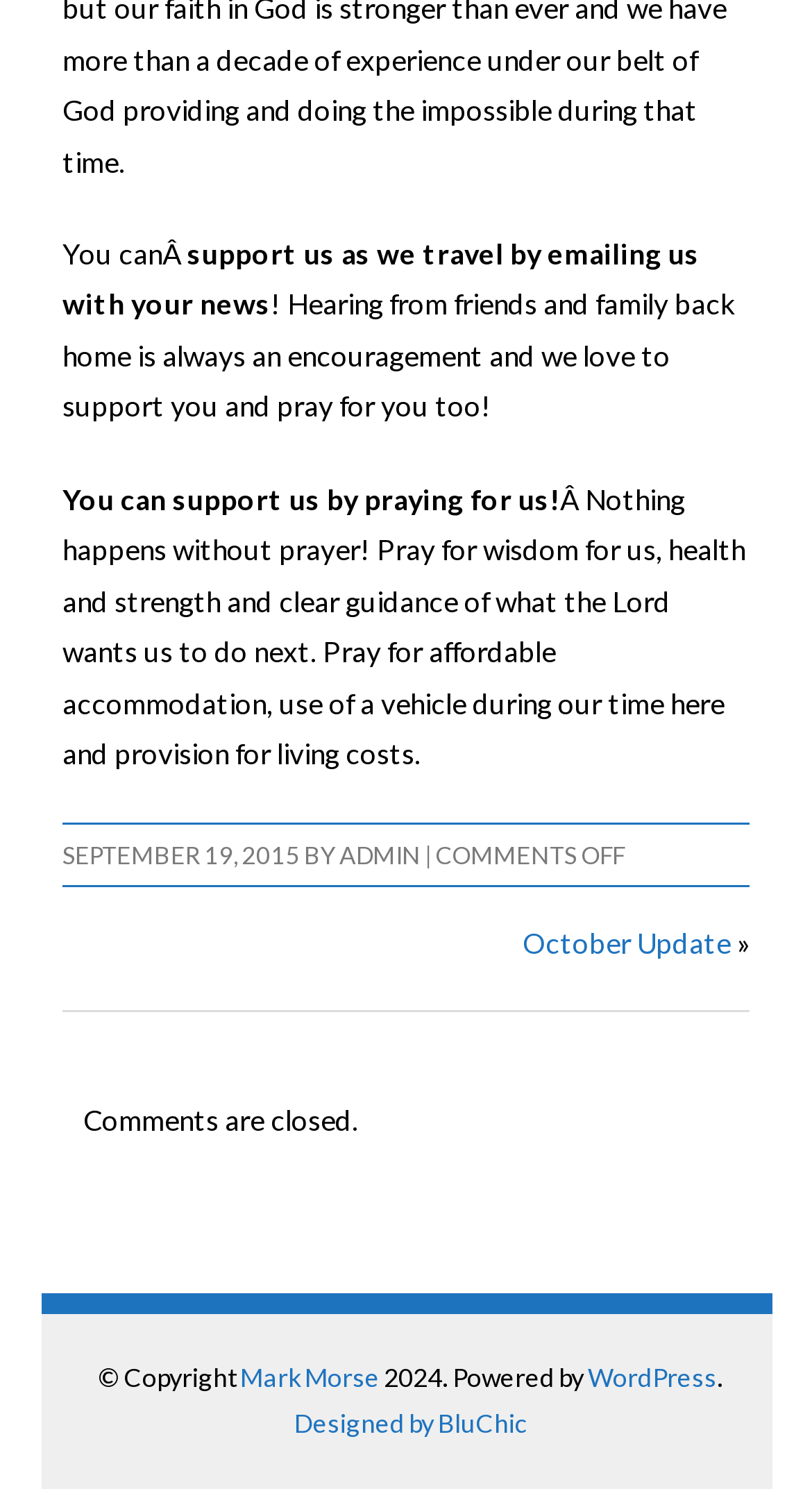Look at the image and give a detailed response to the following question: What is the date of the update?

I found the date of the update by looking at the text 'SEPTEMBER 19, 2015' which is located below the text 'You can support us by praying for us!' and above the text 'BY ADMIN'.